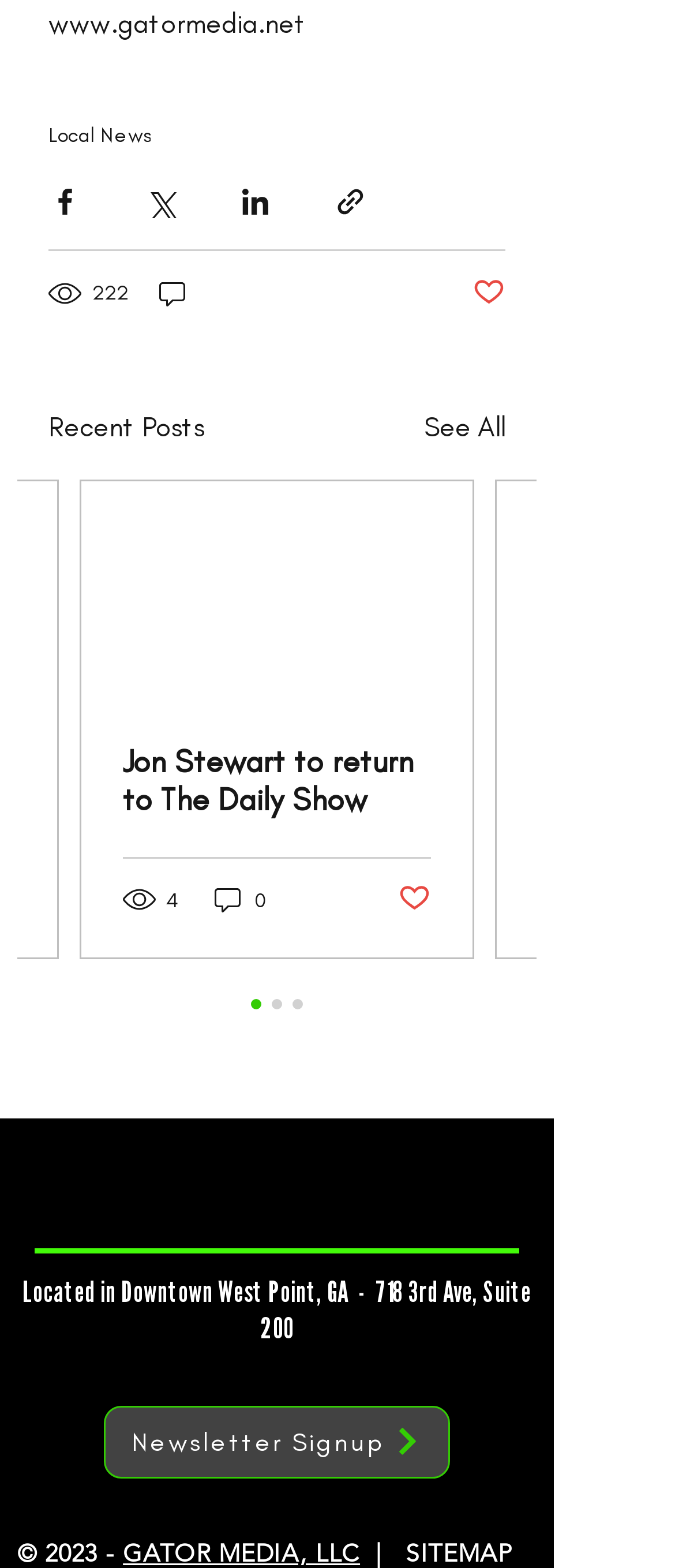Locate the bounding box coordinates of the element that needs to be clicked to carry out the instruction: "View recent posts". The coordinates should be given as four float numbers ranging from 0 to 1, i.e., [left, top, right, bottom].

[0.072, 0.259, 0.303, 0.286]